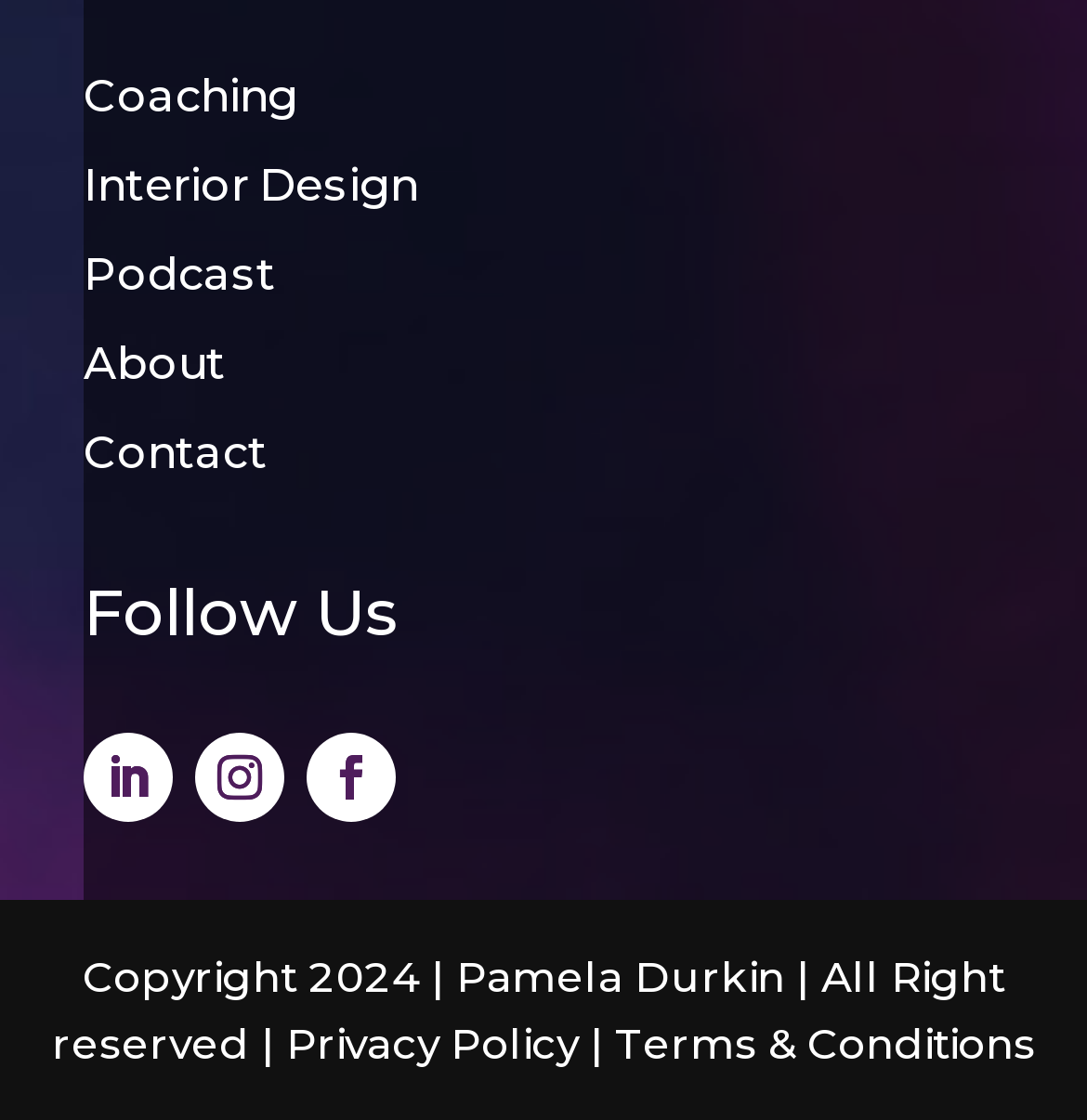Please reply with a single word or brief phrase to the question: 
How many links are in the footer?

Three